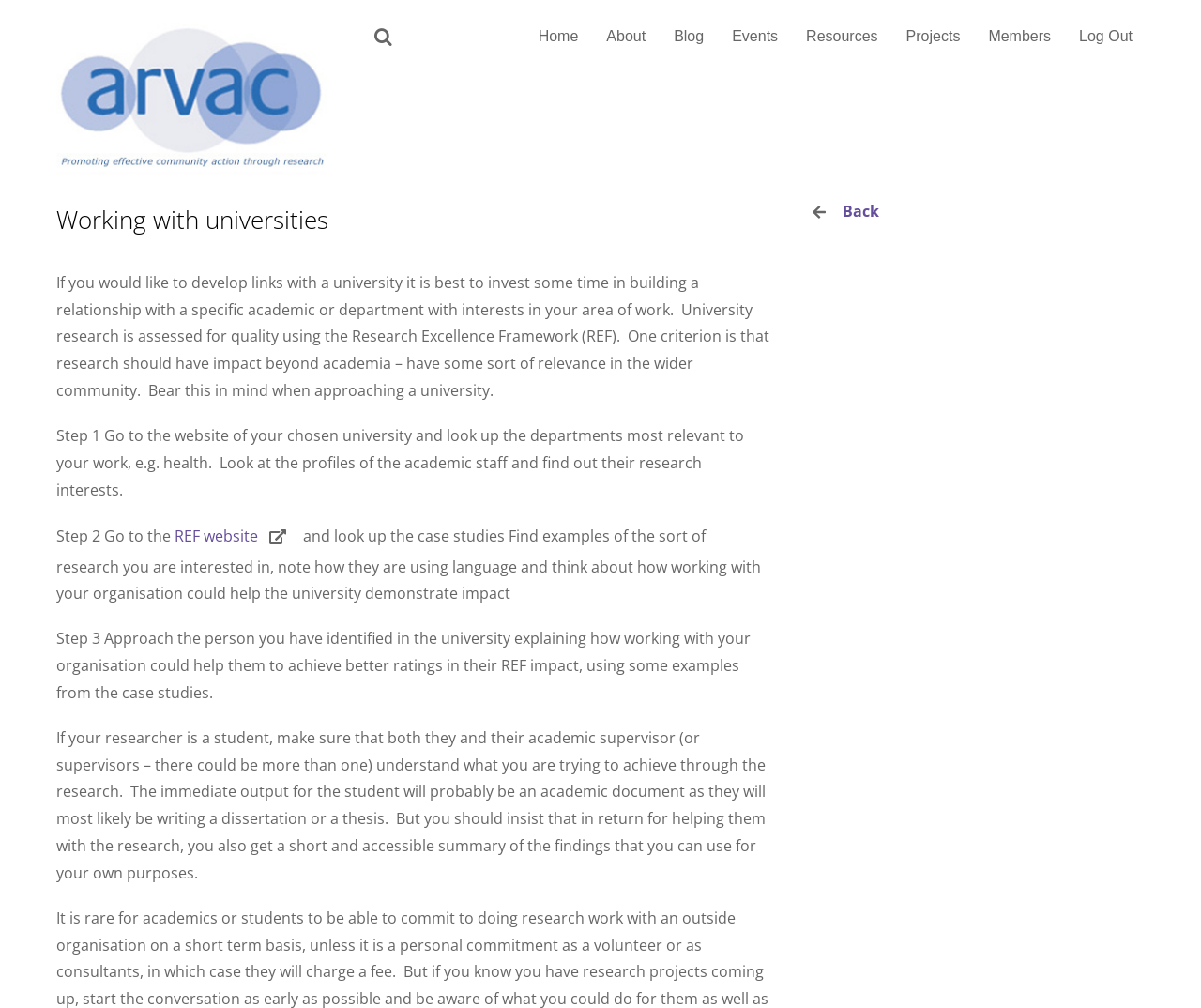What should you think about when approaching a university?
Based on the image, give a concise answer in the form of a single word or short phrase.

Research impact